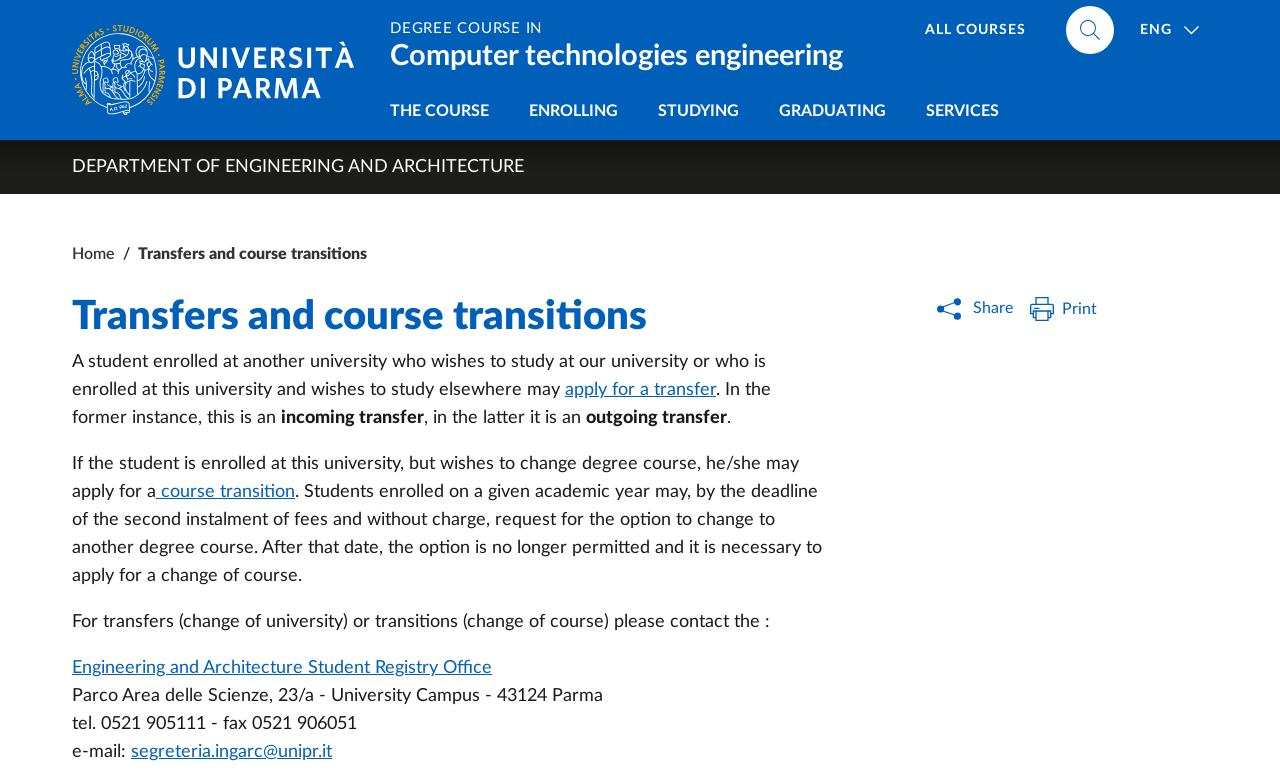Provide the bounding box coordinates of the area you need to click to execute the following instruction: "Visit the University of Pennsylvania Libraries homepage".

None